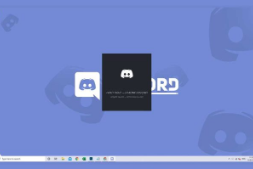Create a detailed narrative for the image.

The image displays a desktop view featuring Discord, a popular communication platform known for its use among gamers and online communities. The backdrop is a light blue color adorned with subtle patterns of the Discord logo. In the foreground, there’s a prominent login or connection window with a dark theme, displaying the Discord logo along with a message that suggests a connection issue, likely indicating the need for user interaction to resolve it. The lower portion of the screen shows the user's taskbar, which includes common application icons, emphasizing the functional environment in which users access Discord. This visual captures the intersection of technology and social interaction within a user’s digital space.